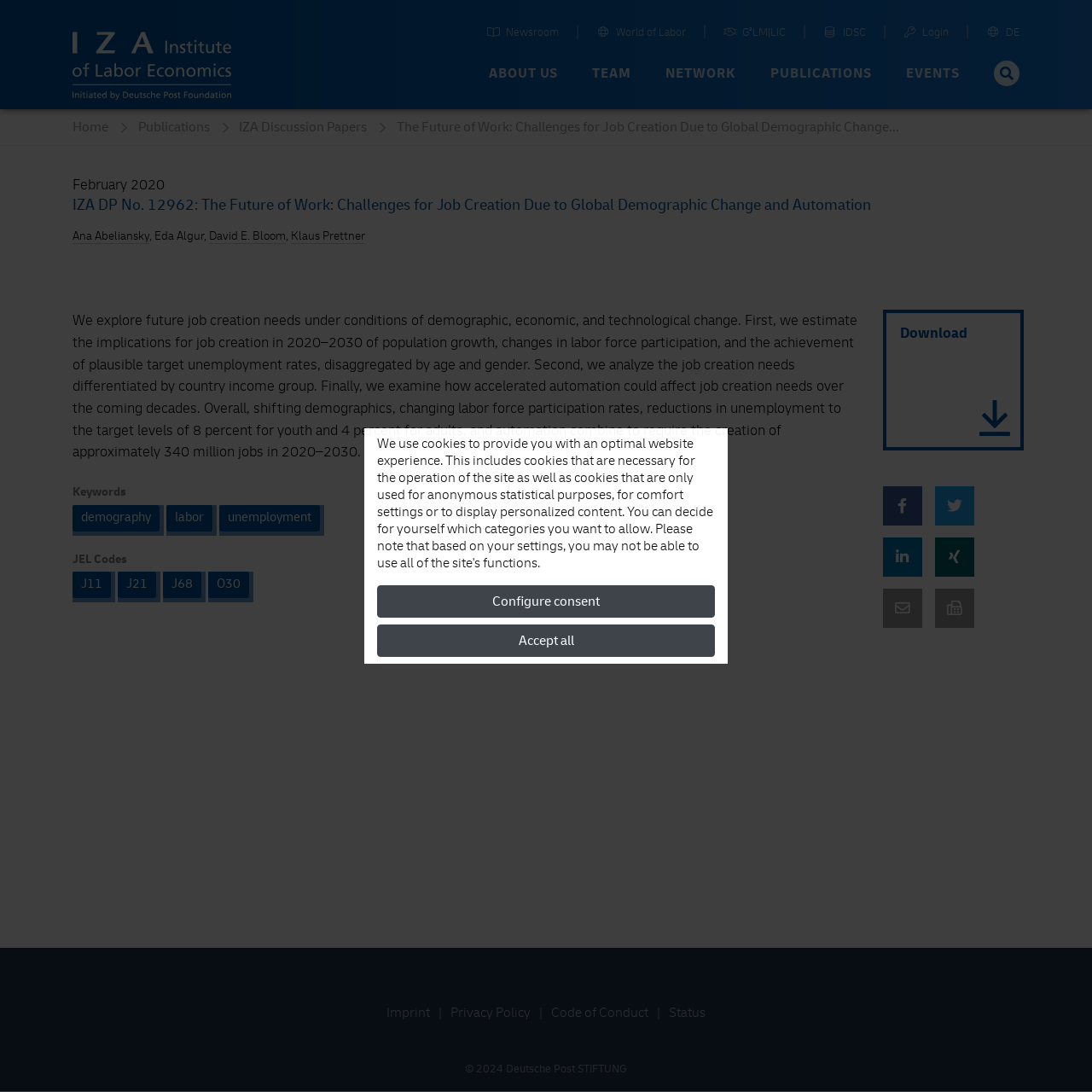Can you give a detailed response to the following question using the information from the image? How many authors are listed for this publication?

I found the list of authors by looking at the main content area of the webpage, where I saw a series of links with the names of the authors. There are four authors listed: Ana Abeliansky, Eda Algur, David E. Bloom, and Klaus Prettner.